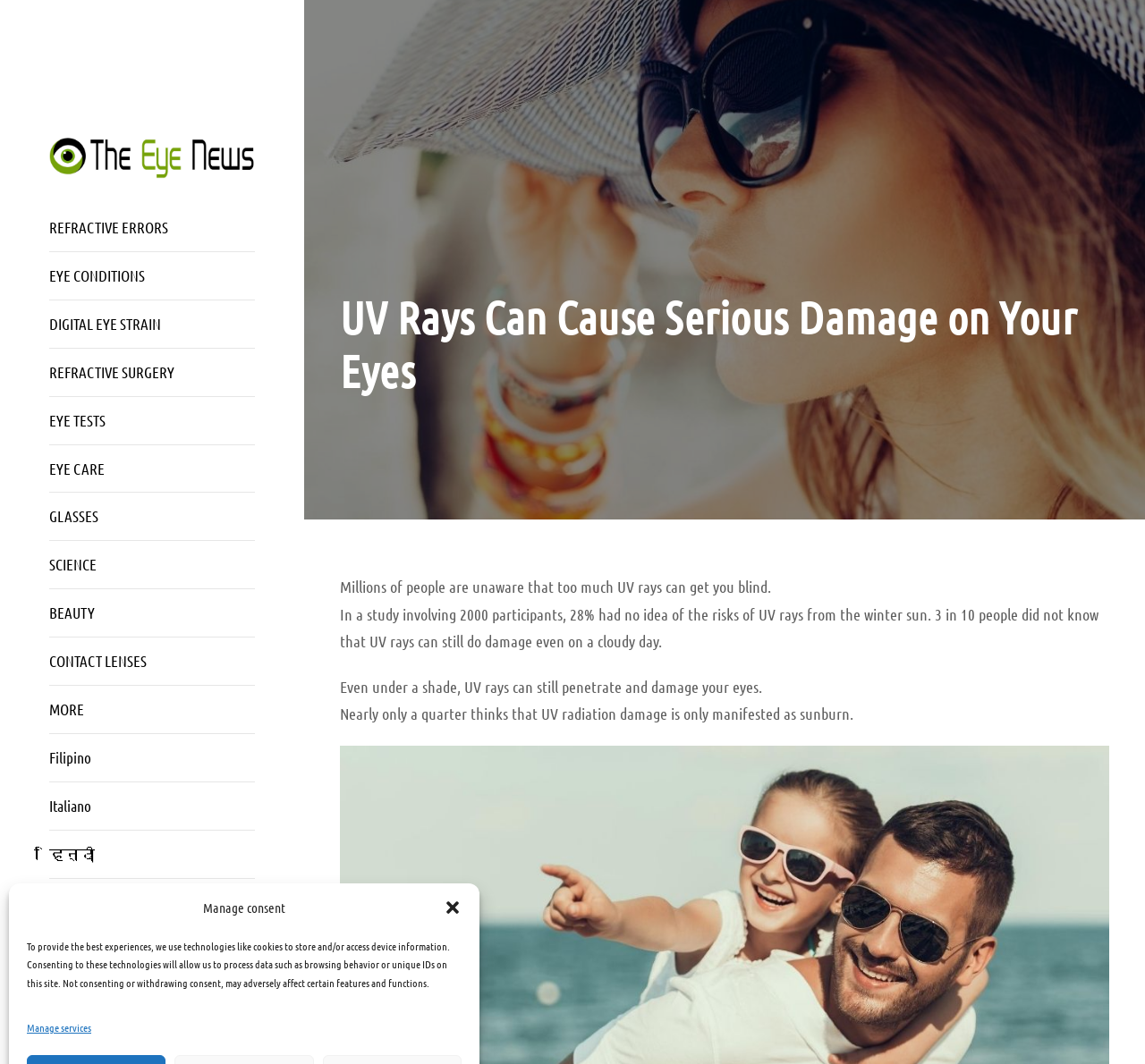Offer an extensive depiction of the webpage and its key elements.

The webpage is about the dangers of UV rays to eye health, with a focus on the risks of blindness. At the top right corner, there is a button to close a dialog box. Below it, there is a static text block explaining the use of cookies and technologies to store and access device information.

On the left side of the page, there is a vertical list of links, including "REFRACTIVE ERRORS", "EYE CONDITIONS", "DIGITAL EYE STRAIN", and others, which appear to be categories or topics related to eye health. Above this list, there is an image and a link with no text.

In the main content area, there is a heading "UV Rays Can Cause Serious Damage on Your Eyes" followed by three paragraphs of text. The first paragraph states that millions of people are unaware of the risks of UV rays, which can cause blindness. The second paragraph cites a study involving 2000 participants, highlighting the lack of awareness about UV rays' risks, even on cloudy days. The third paragraph warns that UV rays can still penetrate and damage eyes even under a shade.

At the bottom of the page, there are more links, including language options such as Filipino, Italiano, and Hindi, as well as social media links represented by icons.